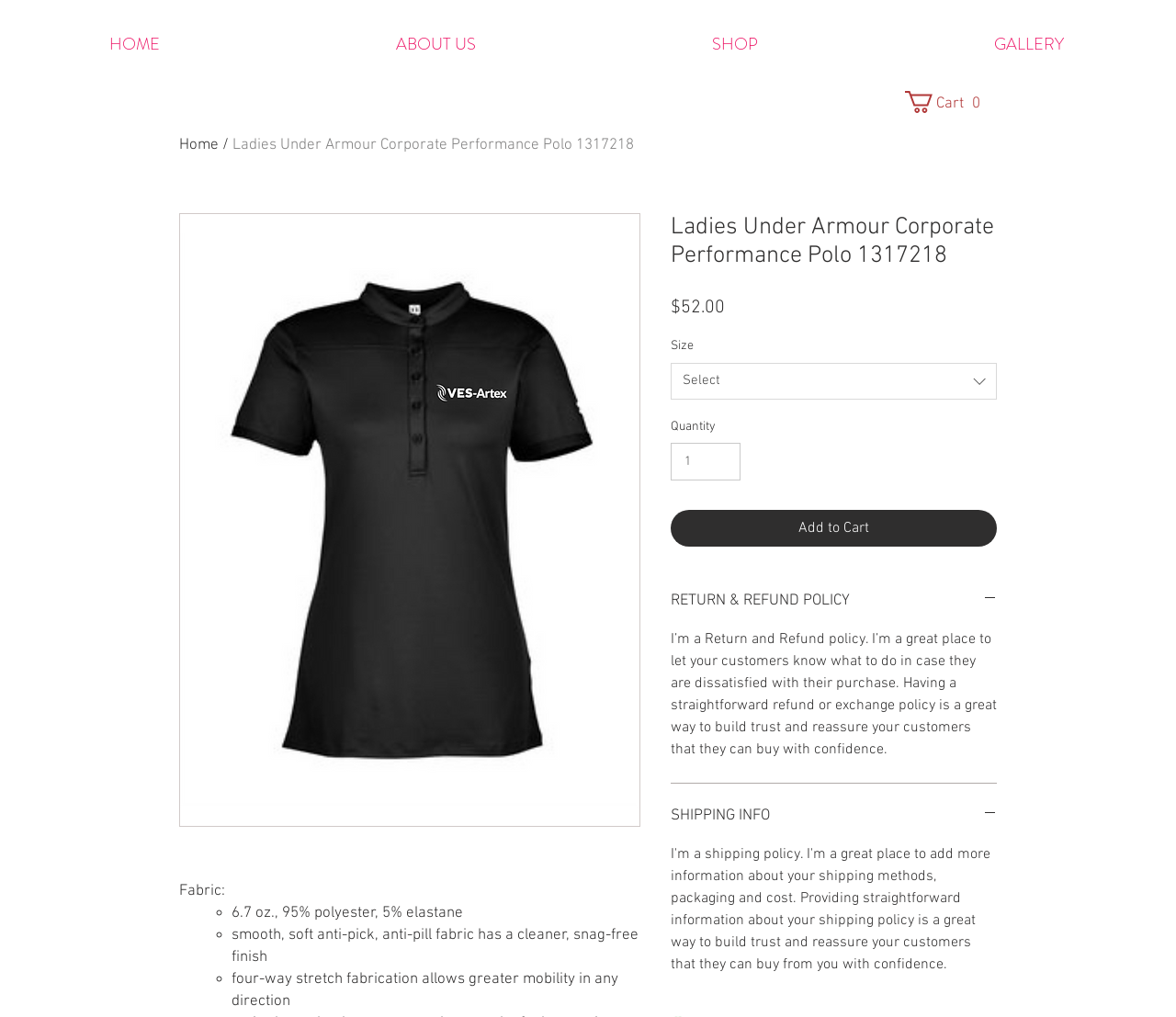Please identify the bounding box coordinates of the element that needs to be clicked to execute the following command: "Select a size from the dropdown list". Provide the bounding box using four float numbers between 0 and 1, formatted as [left, top, right, bottom].

[0.57, 0.357, 0.848, 0.393]